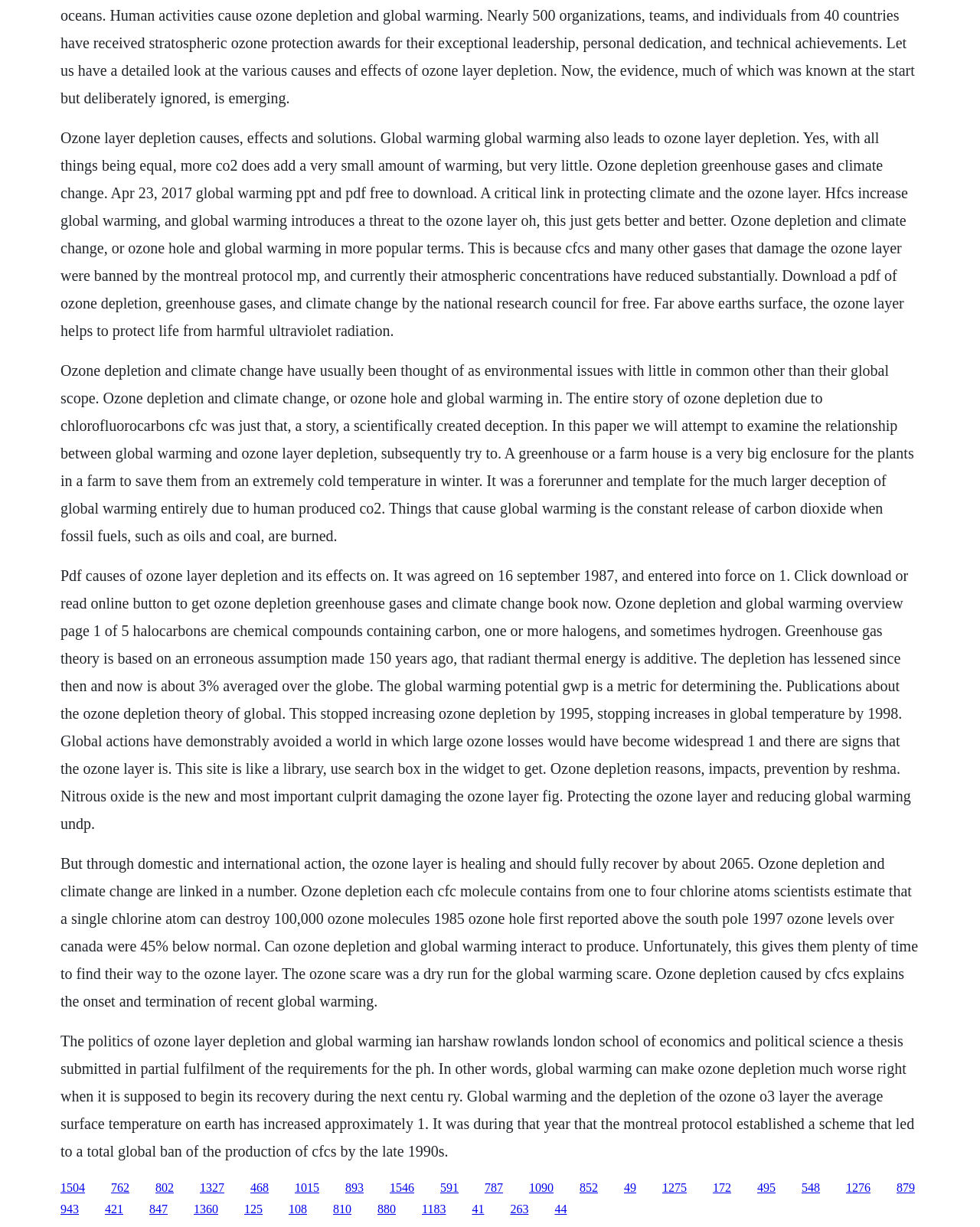Identify the bounding box coordinates of the clickable section necessary to follow the following instruction: "Click the link to read ozone depletion and climate change overview". The coordinates should be presented as four float numbers from 0 to 1, i.e., [left, top, right, bottom].

[0.062, 0.462, 0.93, 0.678]